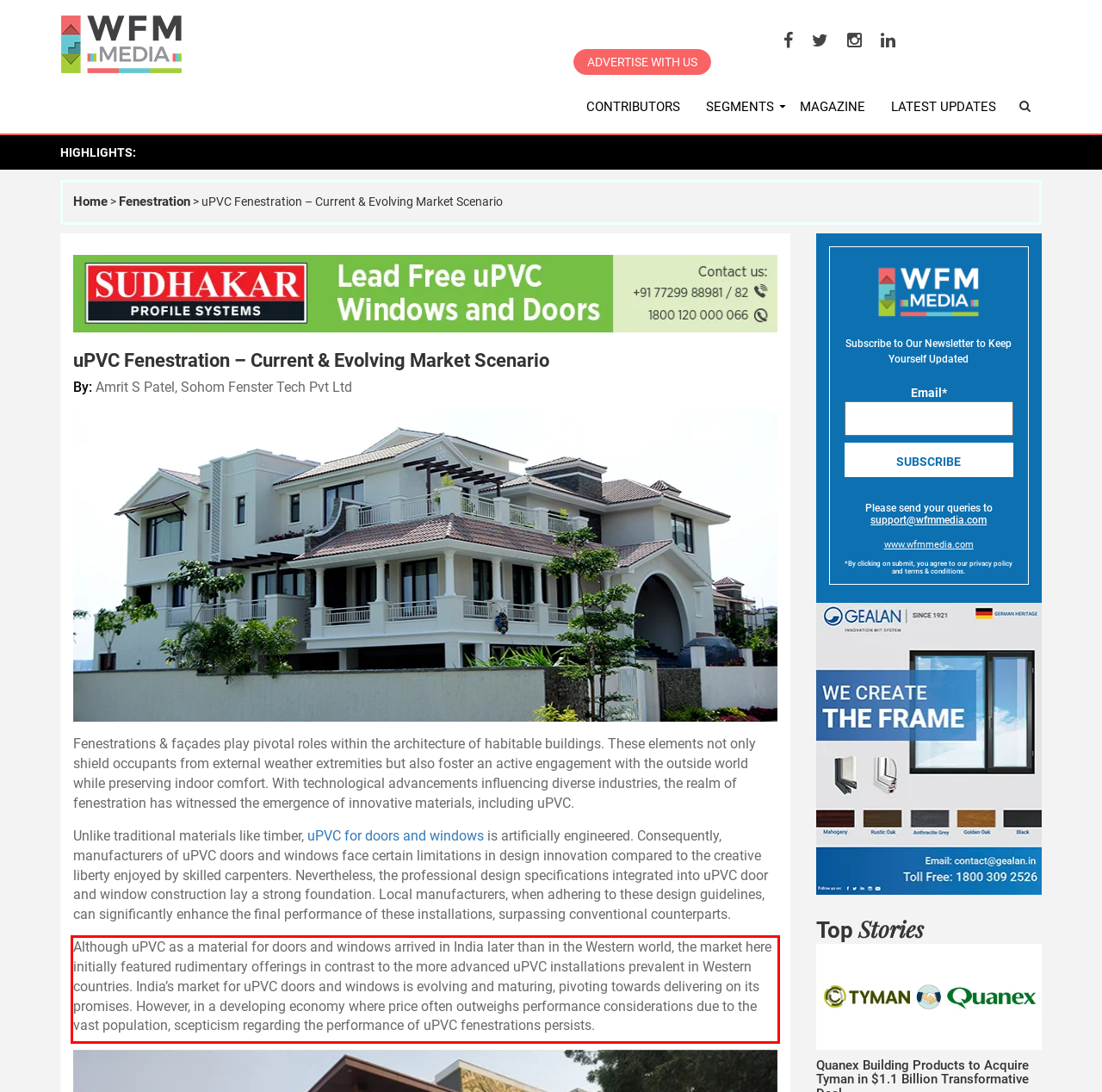Locate the red bounding box in the provided webpage screenshot and use OCR to determine the text content inside it.

Although uPVC as a material for doors and windows arrived in India later than in the Western world, the market here initially featured rudimentary offerings in contrast to the more advanced uPVC installations prevalent in Western countries. India’s market for uPVC doors and windows is evolving and maturing, pivoting towards delivering on its promises. However, in a developing economy where price often outweighs performance considerations due to the vast population, scepticism regarding the performance of uPVC fenestrations persists.